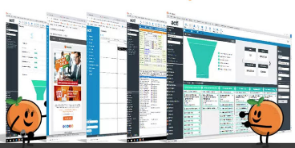Refer to the image and offer a detailed explanation in response to the question: What do the cartoon characters resemble?

The two cheerful cartoon characters positioned prominently in the foreground resemble oranges, adding a touch of visual appeal and friendliness to the overall composition.